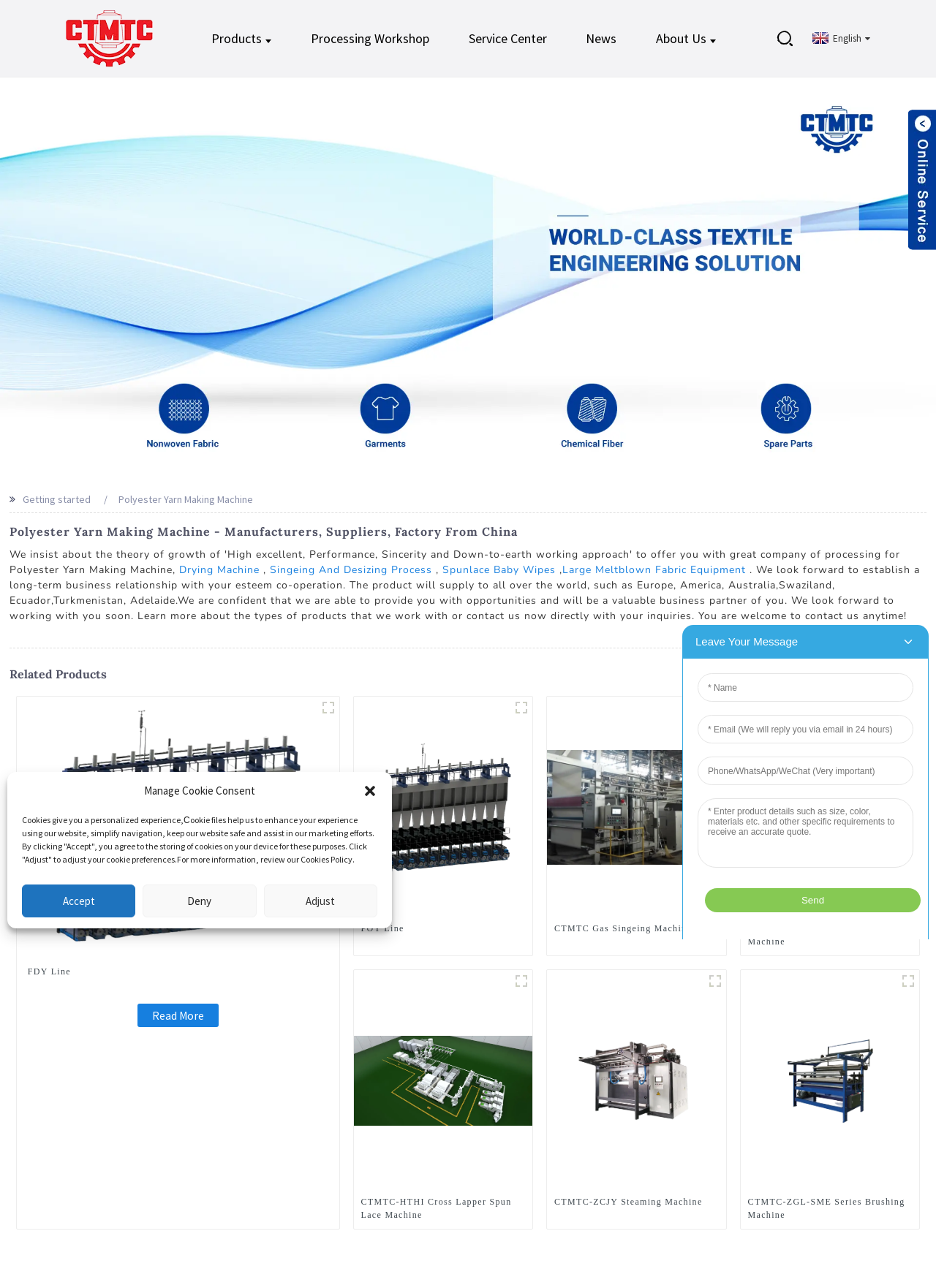Elaborate on the webpage's design and content in a detailed caption.

This webpage is about Polyester Yarn Making Machine Manufacturers, Factory, Suppliers From China. At the top left corner, there is a logo of CTMTC, and next to it, there is a navigation menu with links to "Products", "Processing Workshop", "Service Center", "News", and "About Us". On the top right corner, there is a language selection link "English" with a dropdown icon.

Below the navigation menu, there is a heading "Polyester Yarn Making Machine - Manufacturers, Suppliers, Factory From China" followed by a brief introduction to the company. The introduction mentions that the company focuses on high-quality products and looks forward to establishing a long-term business relationship with customers.

Under the introduction, there are four links to different products: "Drying Machine", "Singeing And Desizing Process", "Spunlace Baby Wipes", and "Large Meltblown Fabric Equipment". These links are separated by commas.

The main content of the webpage is divided into sections, each featuring a product with an image, a heading, and a "Read More" link. There are five sections in total, showcasing different products such as FDY Line, POY Line, CTMTC Gas Singeing Machine, CTMTC-HTHI Parallel Spunlaced Machine, and CTMTC-HTHI Cross Lapper Spun Lace Machine.

On the right side of the webpage, there is an iframe that takes up about a quarter of the screen. At the bottom of the webpage, there is a dialog box for managing cookie consent, which can be closed or adjusted according to the user's preferences.